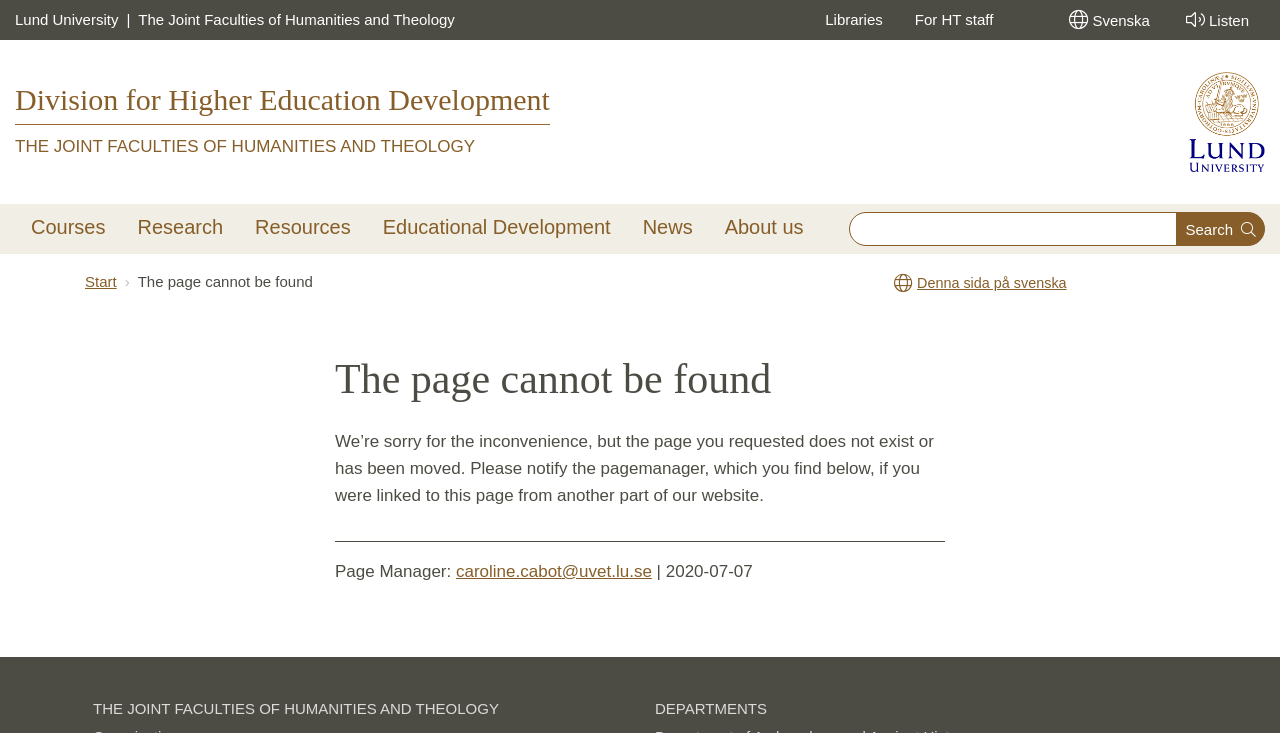Identify and generate the primary title of the webpage.

The page cannot be found